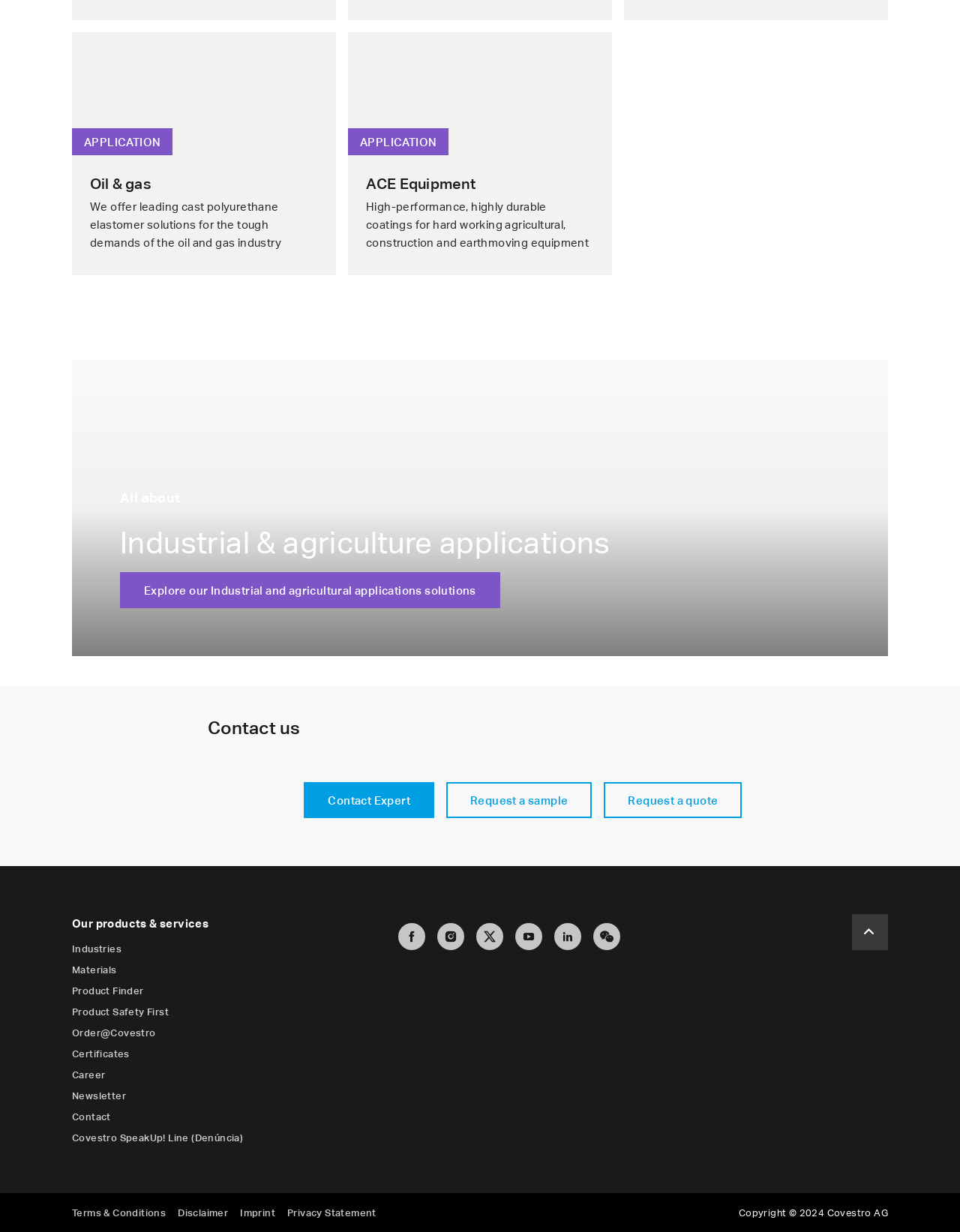Locate the bounding box of the UI element defined by this description: "Materials". The coordinates should be given as four float numbers between 0 and 1, formatted as [left, top, right, bottom].

[0.075, 0.782, 0.122, 0.792]